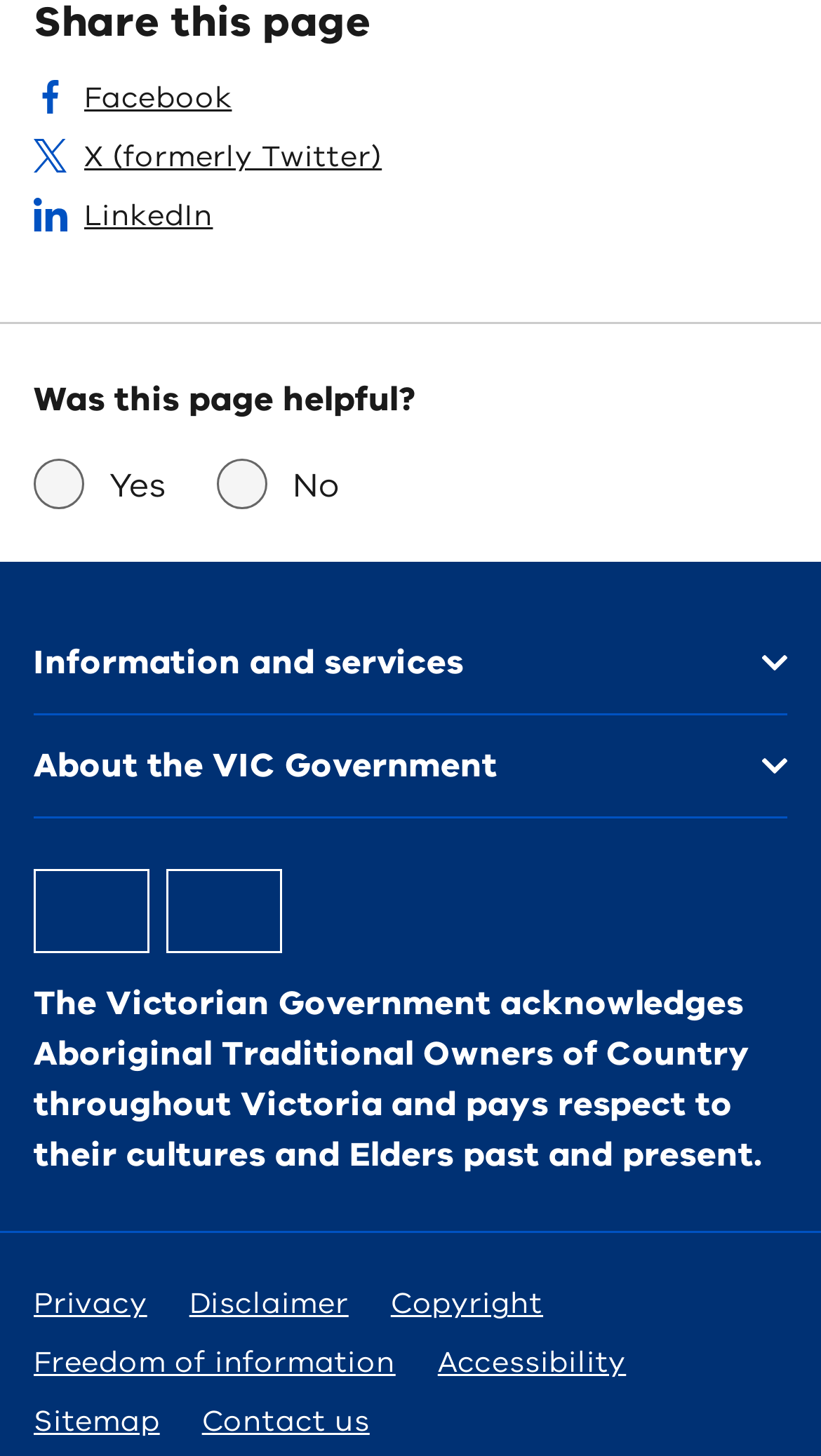Predict the bounding box of the UI element based on this description: "X (formerly Twitter)".

[0.041, 0.095, 0.465, 0.124]